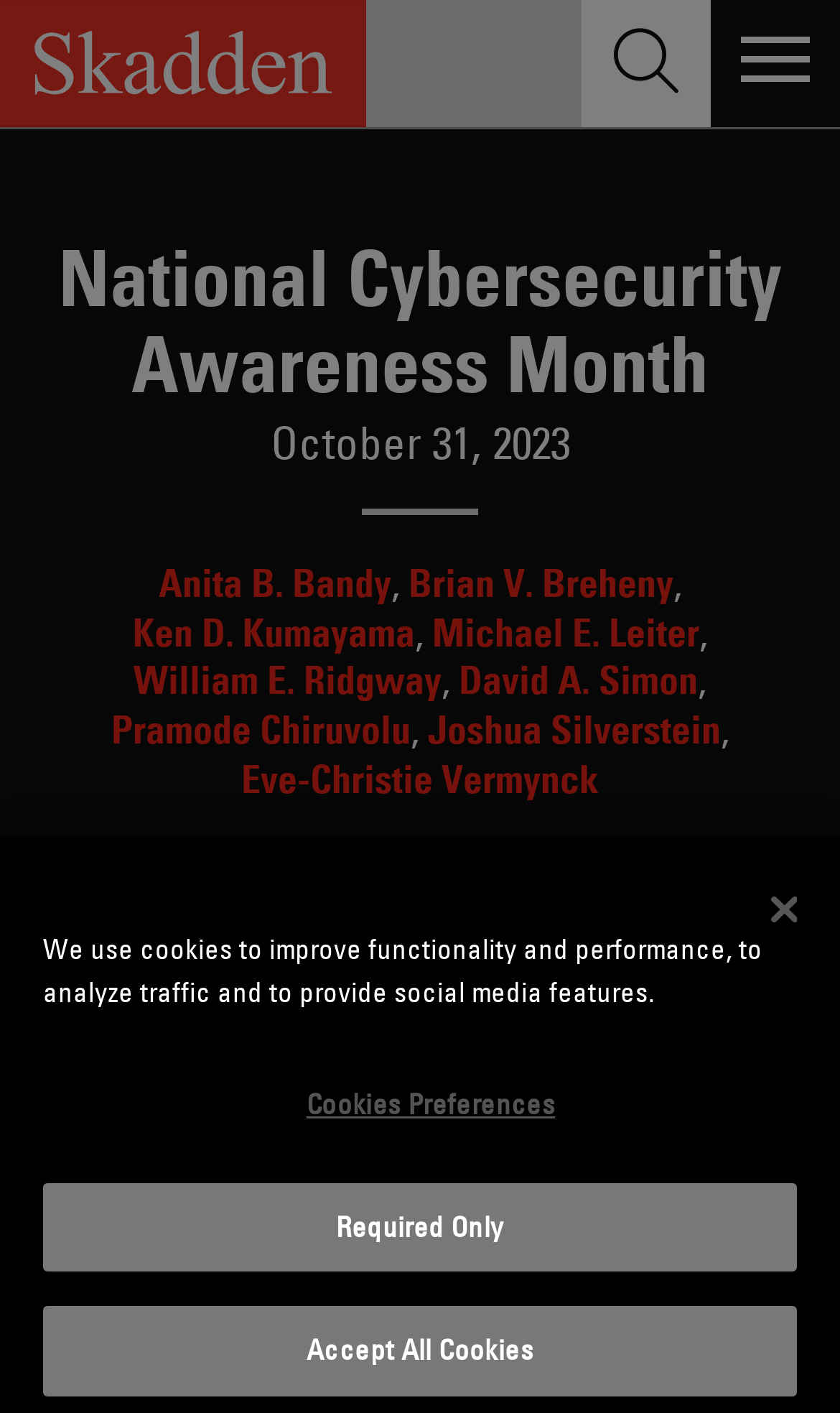Using the image as a reference, answer the following question in as much detail as possible:
What is the function of the button 'Cookies Preferences'?

I determined the answer by looking at the button element with the text 'Cookies Preferences' and its location on the webpage, which suggests that it is intended to allow users to set their preferences for cookies on the website.